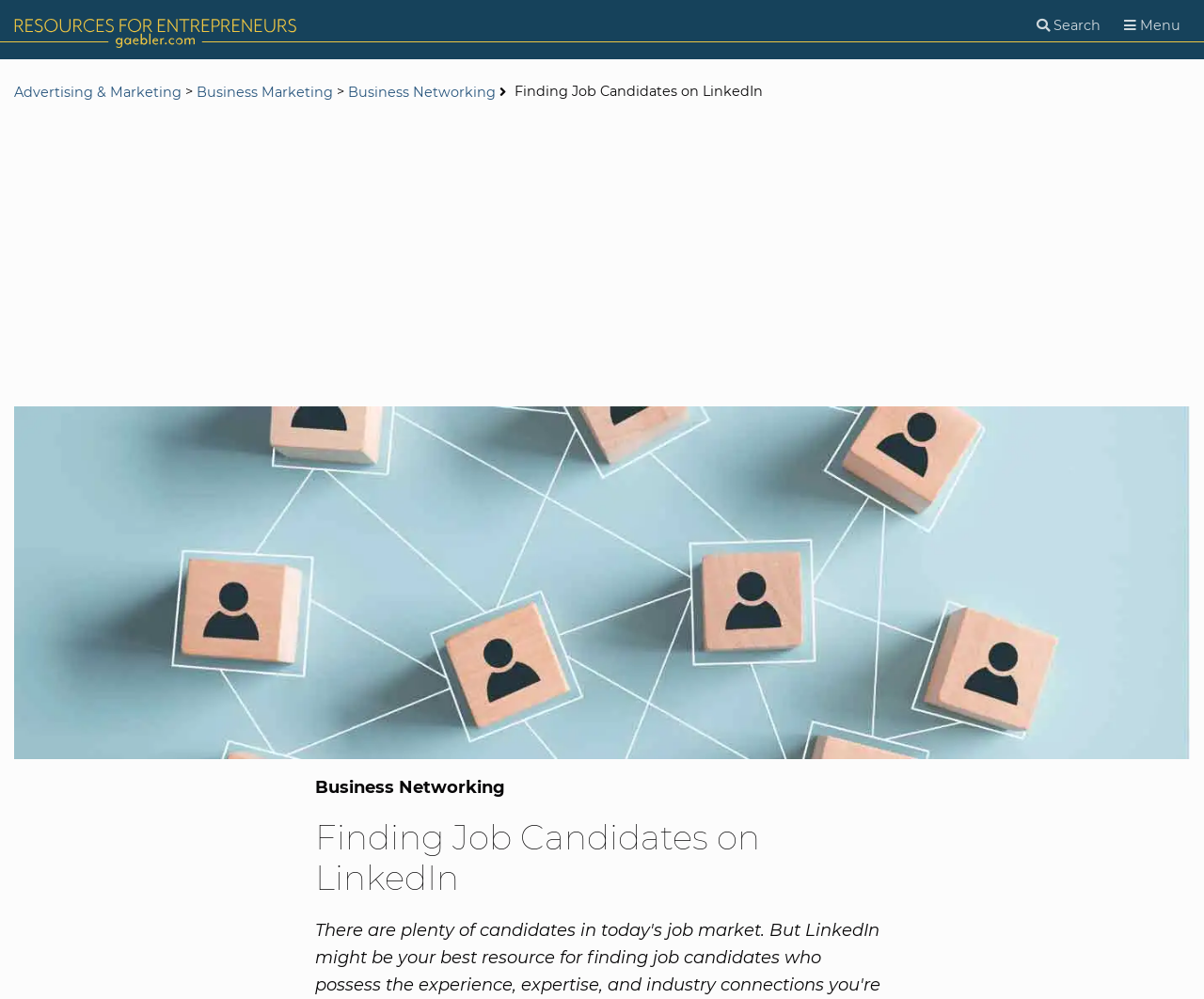Determine the bounding box coordinates of the UI element that matches the following description: "Menu". The coordinates should be four float numbers between 0 and 1 in the format [left, top, right, bottom].

[0.926, 0.008, 0.988, 0.044]